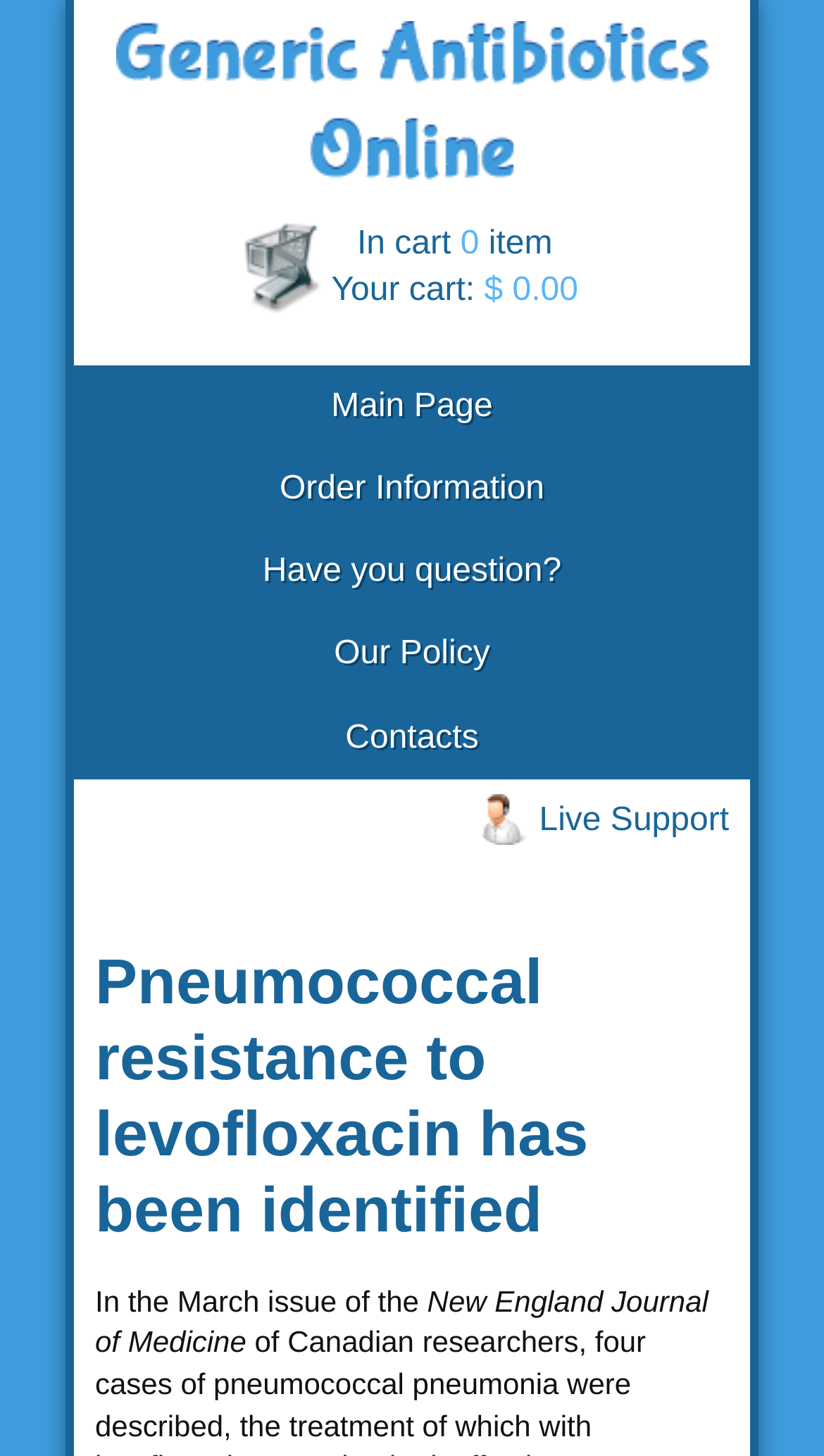Create an elaborate caption that covers all aspects of the webpage.

The webpage appears to be an article or news page discussing pneumococcal pneumonia and its treatment. At the top, there is a prominent link "Buy Antibiotics Online" accompanied by an image, taking up a significant portion of the top section. 

To the right of the "Buy Antibiotics Online" link, there is a cart section displaying the text "Your cart:" with "0 item" and a total cost of "$ 0.00". 

Below the top section, there is a navigation menu with links to "Main Page", "Order Information", "Have you question?", "Our Policy", "Contacts", and "Live Support", spanning the entire width of the page.

The main content of the page starts with a heading "Pneumococcal resistance to levofloxacin has been identified", followed by a paragraph of text discussing the topic, specifically mentioning the New England Journal of Medicine.